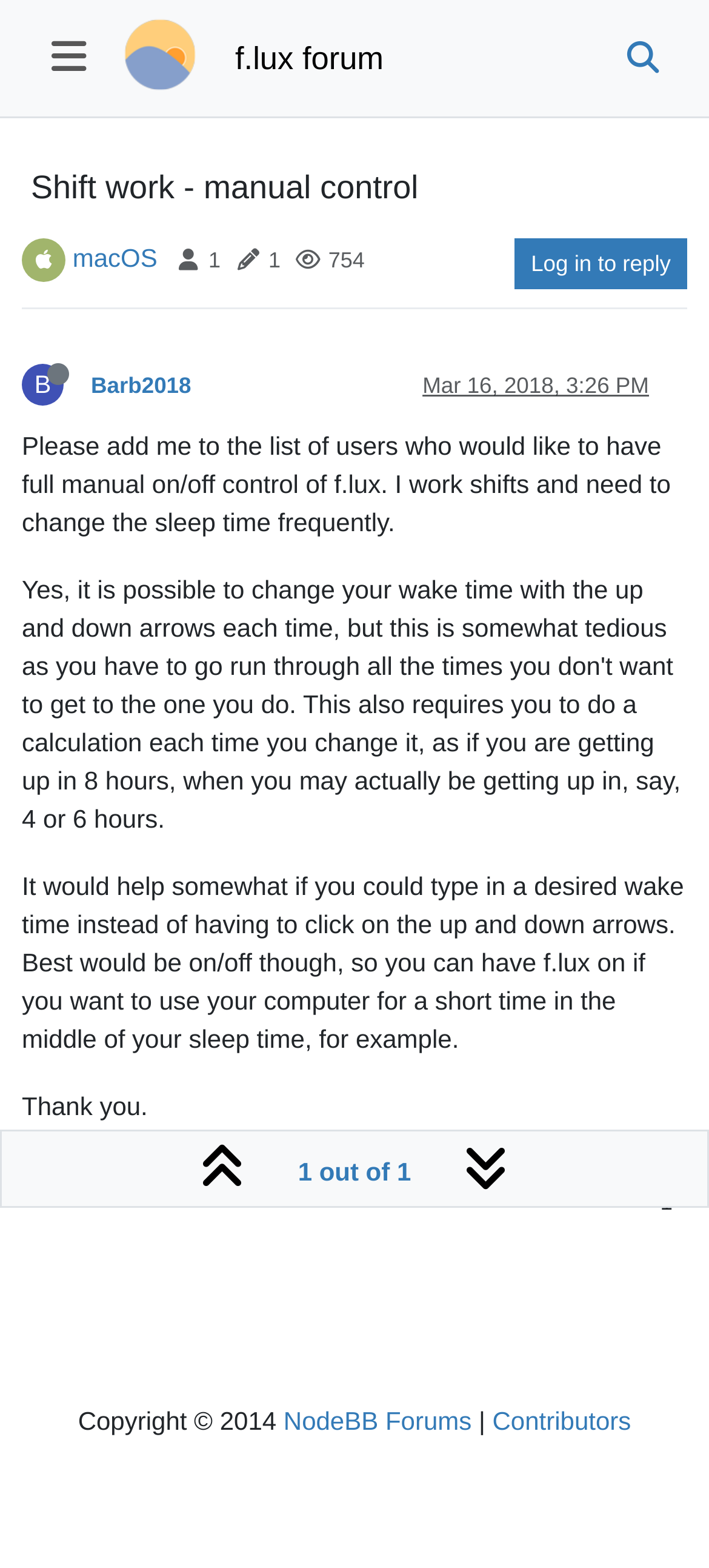Please determine the bounding box coordinates of the element's region to click for the following instruction: "Go to f.lux forum".

[0.332, 0.016, 0.541, 0.059]